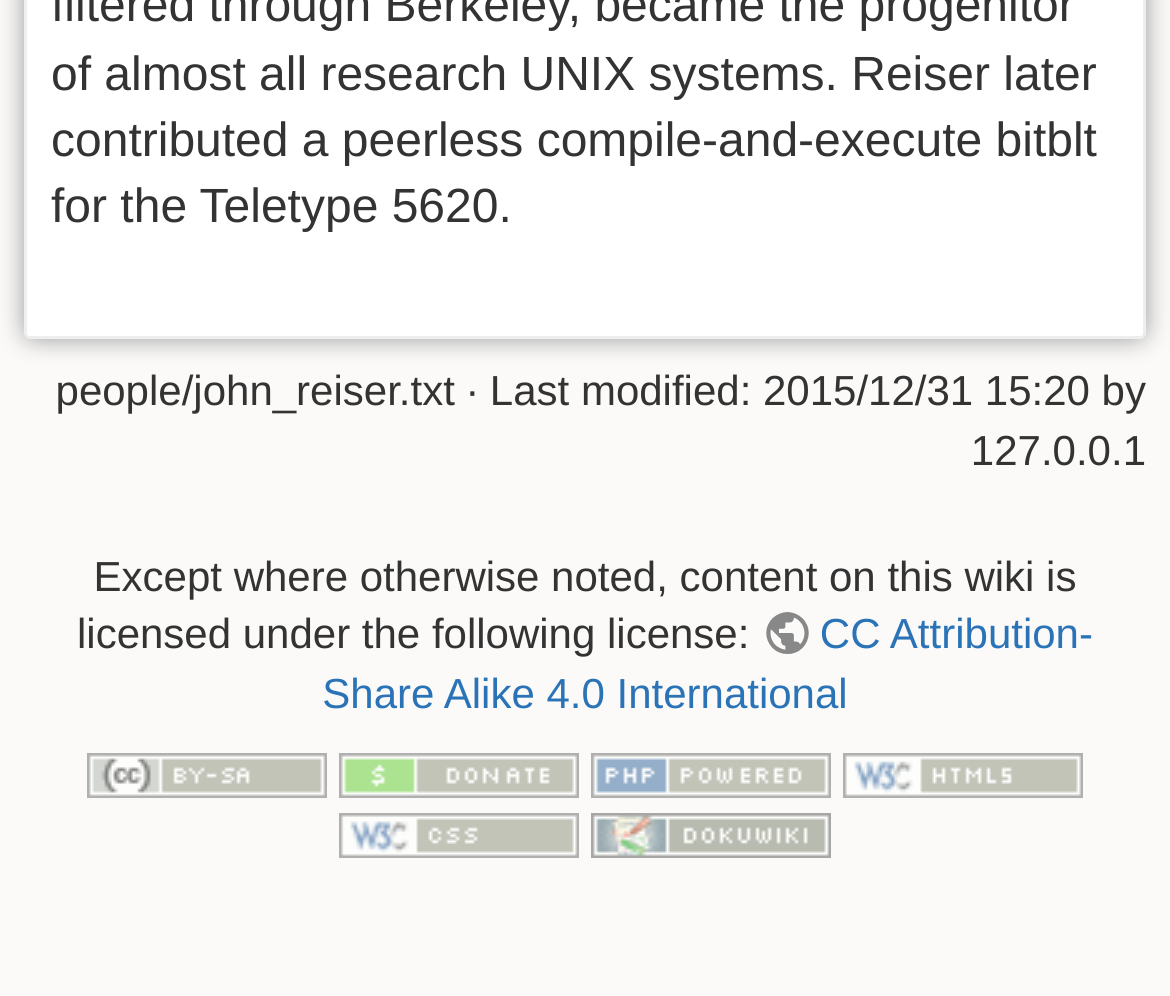Extract the bounding box coordinates for the HTML element that matches this description: "title="Driven by DokuWiki"". The coordinates should be four float numbers between 0 and 1, i.e., [left, top, right, bottom].

[0.505, 0.81, 0.71, 0.859]